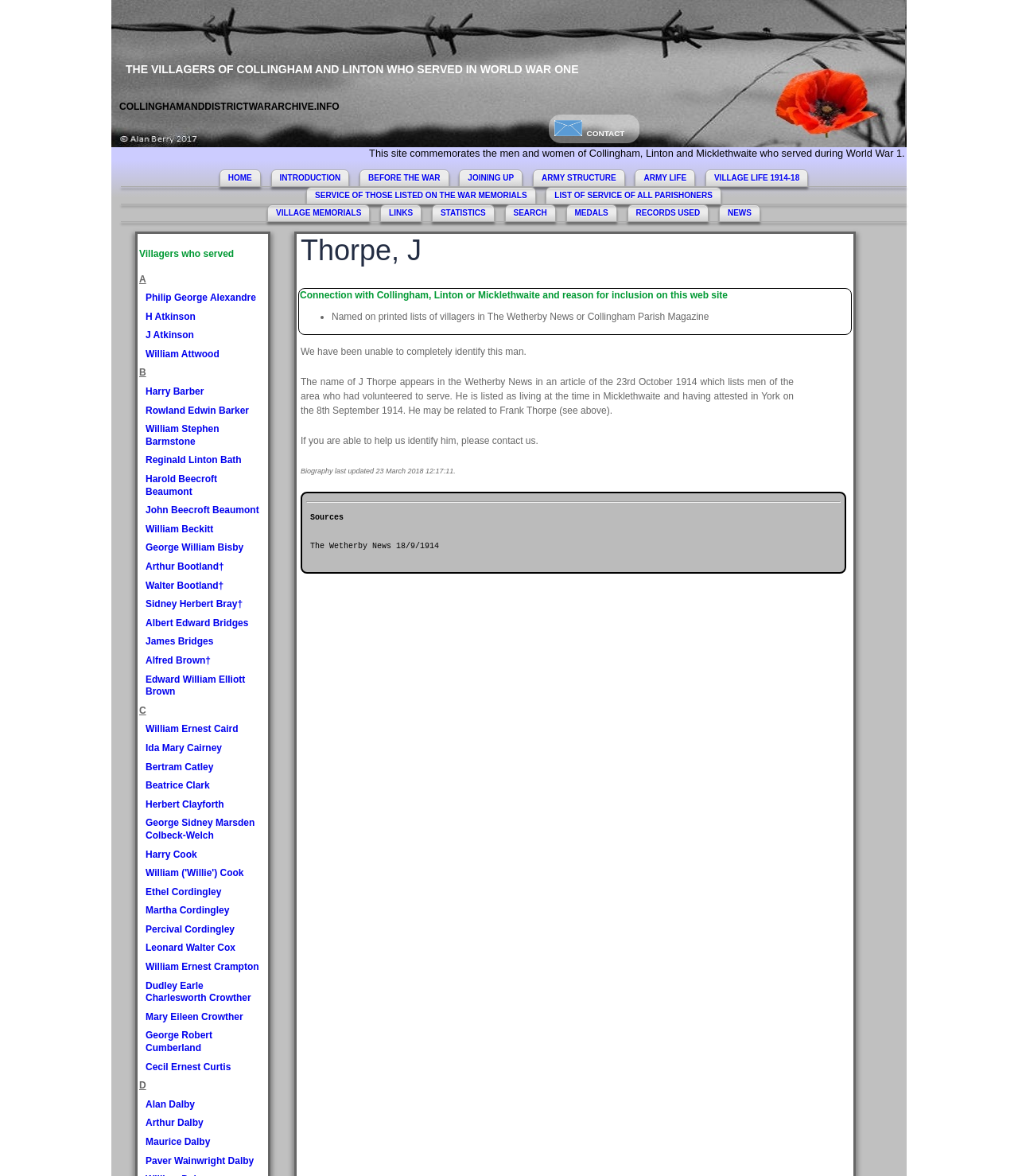Using the provided description: "Dudley Earle Charlesworth Crowther", find the bounding box coordinates of the corresponding UI element. The output should be four float numbers between 0 and 1, in the format [left, top, right, bottom].

[0.143, 0.833, 0.247, 0.853]